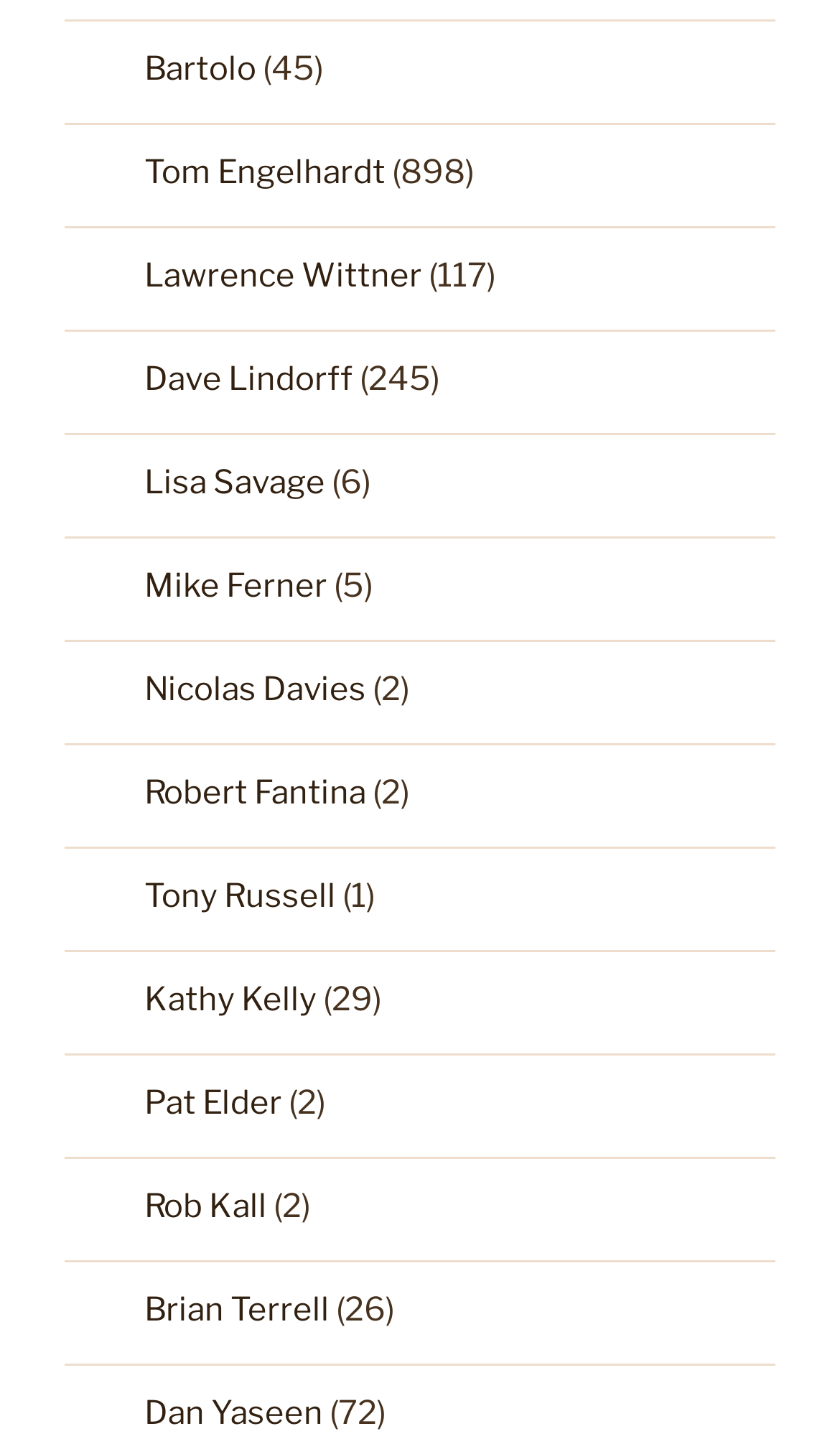What is the name of the author with the fewest articles?
Answer the question with as much detail as you can, using the image as a reference.

I looked at the numbers in parentheses next to each author's name, which seem to represent the number of articles they have written. The lowest number is 1, which is next to the name 'Tony Russell'.